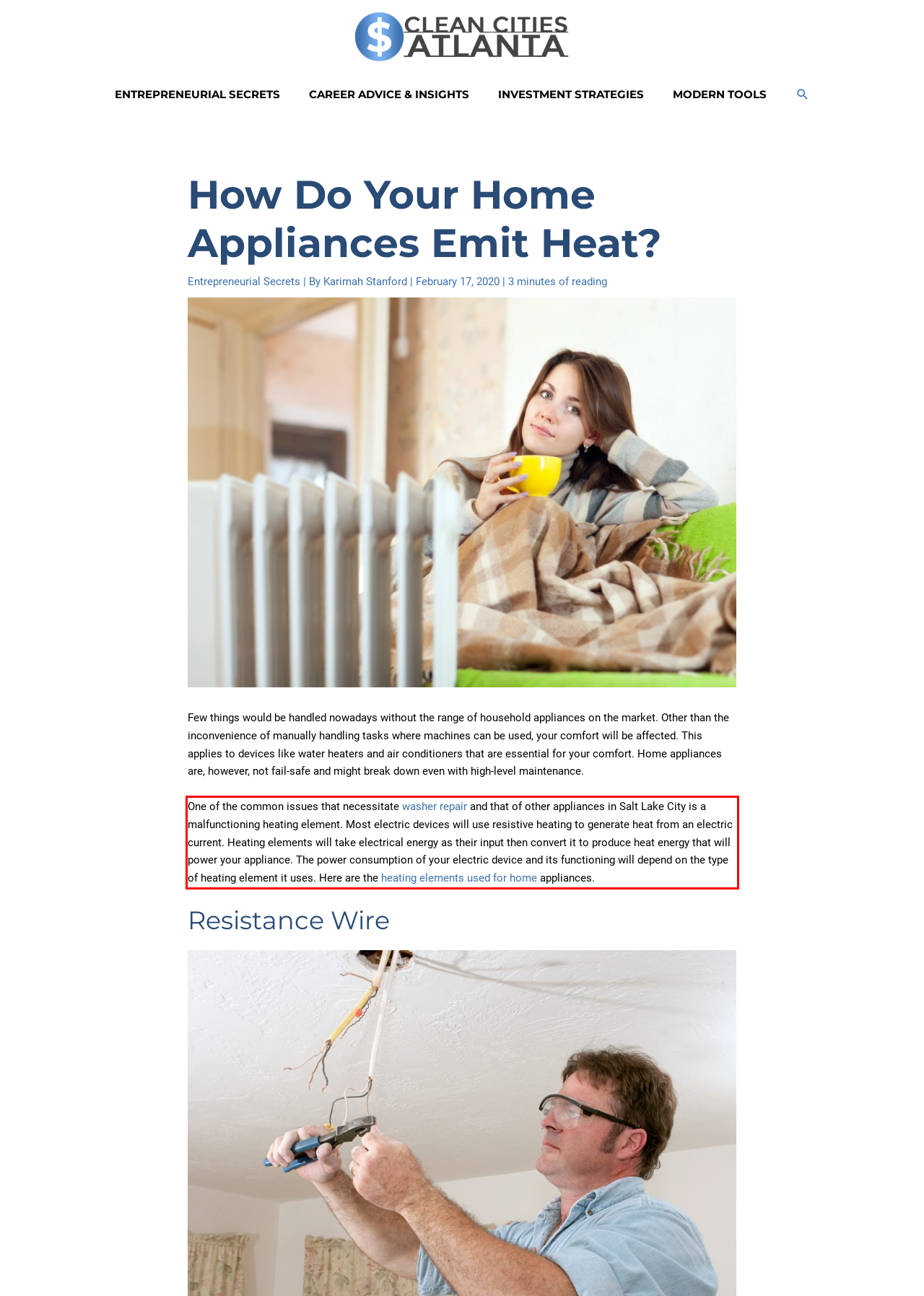View the screenshot of the webpage and identify the UI element surrounded by a red bounding box. Extract the text contained within this red bounding box.

One of the common issues that necessitate washer repair and that of other appliances in Salt Lake City is a malfunctioning heating element. Most electric devices will use resistive heating to generate heat from an electric current. Heating elements will take electrical energy as their input then convert it to produce heat energy that will power your appliance. The power consumption of your electric device and its functioning will depend on the type of heating element it uses. Here are the heating elements used for home appliances.